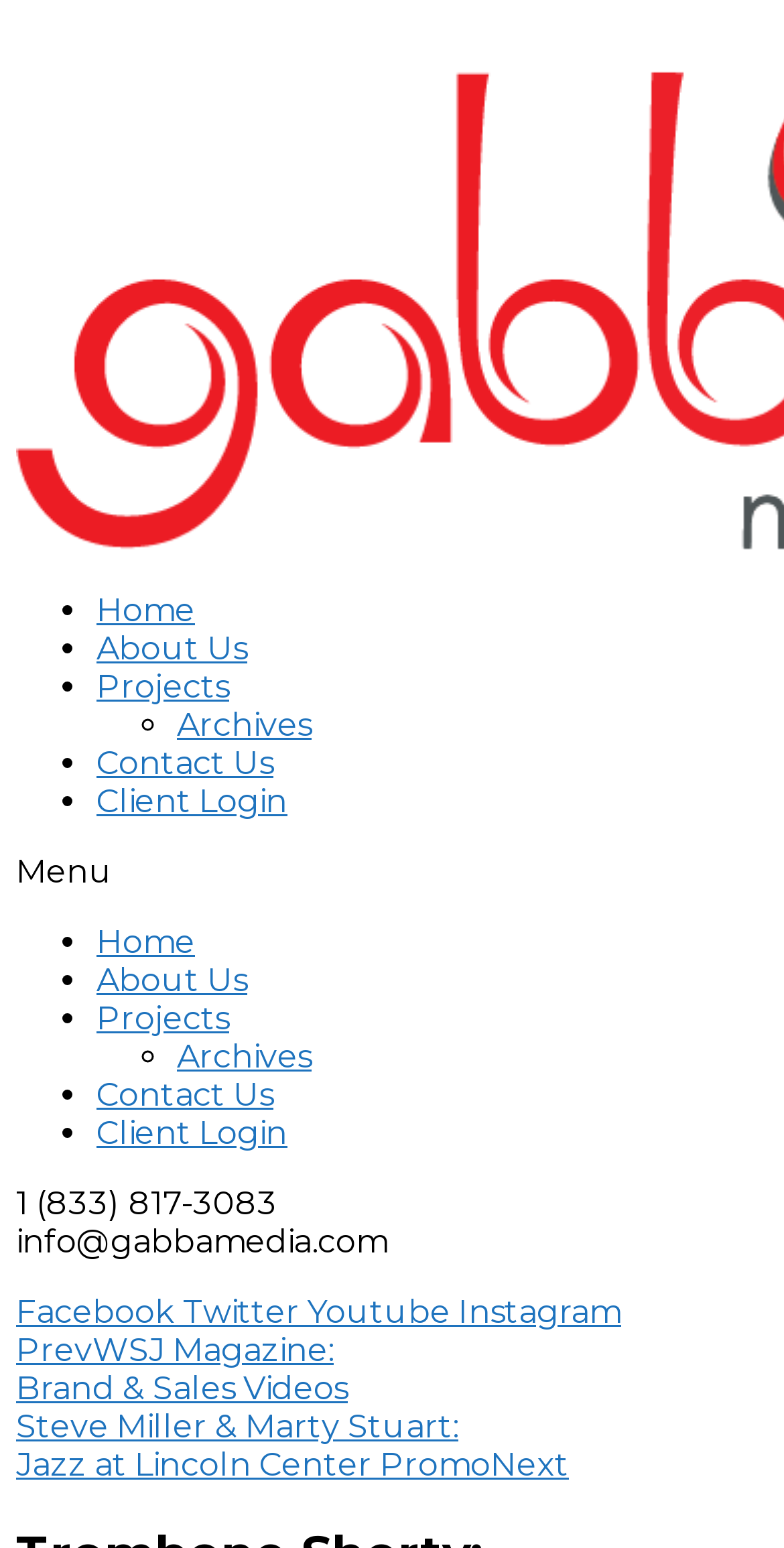Pinpoint the bounding box coordinates of the element to be clicked to execute the instruction: "Click on Home".

[0.123, 0.382, 0.249, 0.406]